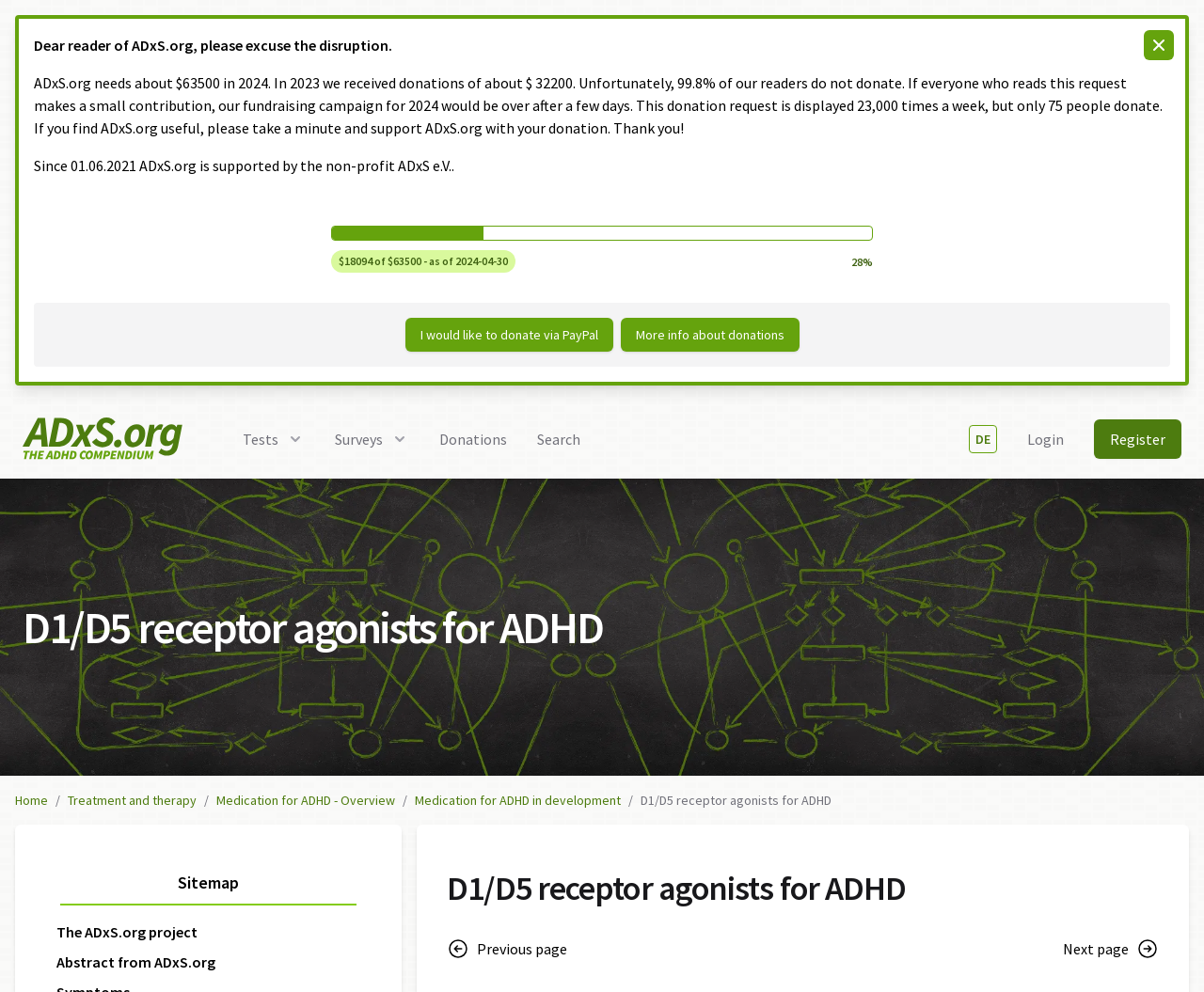Create a detailed narrative describing the layout and content of the webpage.

The webpage is about D1/D5 receptor agonists for ADHD, specifically on the ADxS.org website. At the top right corner, there is a "Dismiss" button. Below it, there is a notification message asking readers to support the website with donations, as it needs $63,500 in 2024 and has only received $32,200 so far. The message also mentions that the website is supported by a non-profit organization, ADxS e.V., since 2021.

On the same level as the notification message, there is a progress bar showing that $18,094 has been raised out of the $63,500 goal, which is 28% of the target. There are two links, "I would like to donate via PayPal" and "More info about donations", below the progress bar.

On the top left corner, there is the ADxS.org logo, which is an image. Below it, there are several buttons and links, including "Tests", "Surveys", "Donations", "Search", "DE", "Login", and "Register". These elements are arranged horizontally and take up the top section of the webpage.

Below the top section, there is a large header image that spans the entire width of the webpage. Below the header image, there is a title "D1/D5 receptor agonists for ADHD" in a large font size. 

On the left side of the webpage, there are several links, including "Home", "Treatment and therapy", "Medication for ADHD - Overview", "Medication for ADHD in development", and "D1/D5 receptor agonists for ADHD". These links are arranged vertically and serve as a navigation menu.

At the bottom of the webpage, there are several links, including "Sitemap", "The ADxS.org project", and "Abstract from ADxS.org". There is also a heading "D1/D5 receptor agonists for ADHD" with links to "Previous page" and "Next page" below it, which are likely navigation links for the article.